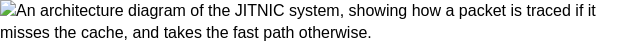Describe all the important aspects and features visible in the image.

The image depicts an architecture diagram of the JITNIC system. This system illustrates the process by which packets are managed based on whether they experience a cache hit or miss. When a packet misses the cache, it is traced for processing, while a cache hit allows for a faster response, minimizing latency. This diagram highlights the efficiency of the JITNIC approach in dynamically compiling eBPF code to optimize packet handling on a programmable smartNIC, showcasing the potential for improved performance in network processing tasks.